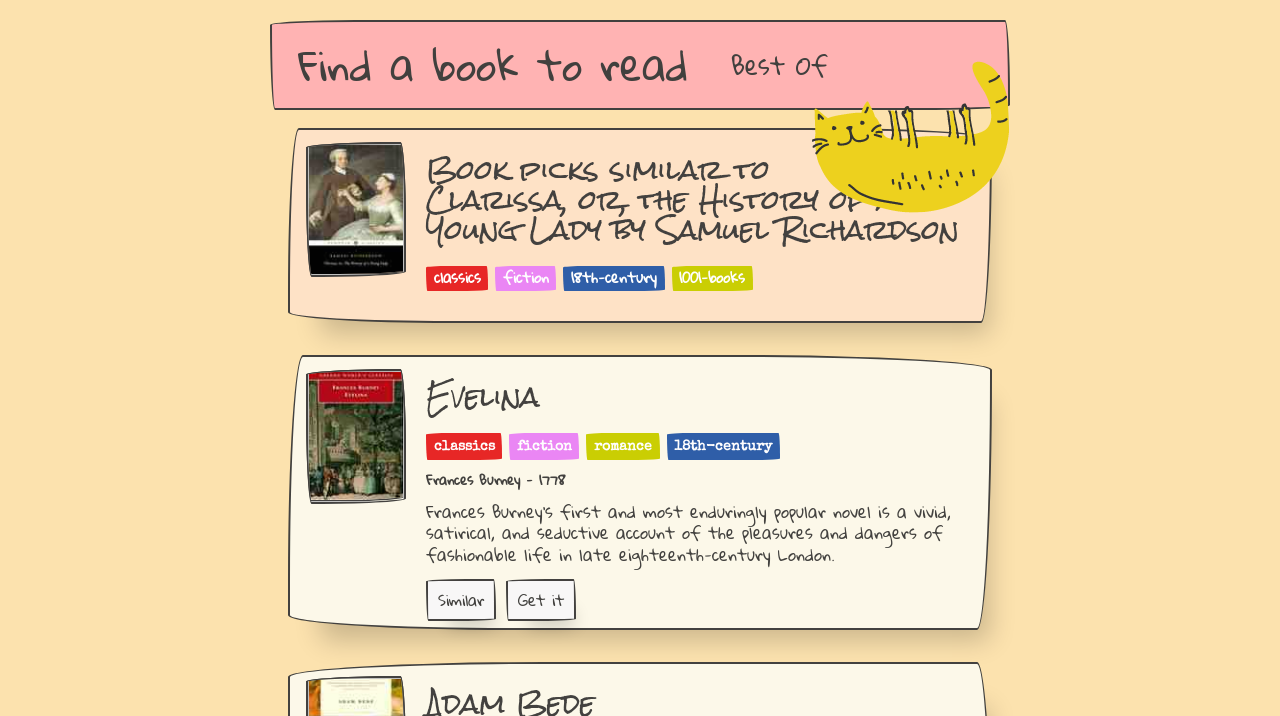Please identify the bounding box coordinates of the element I need to click to follow this instruction: "Explore Evelina".

[0.333, 0.533, 0.422, 0.575]